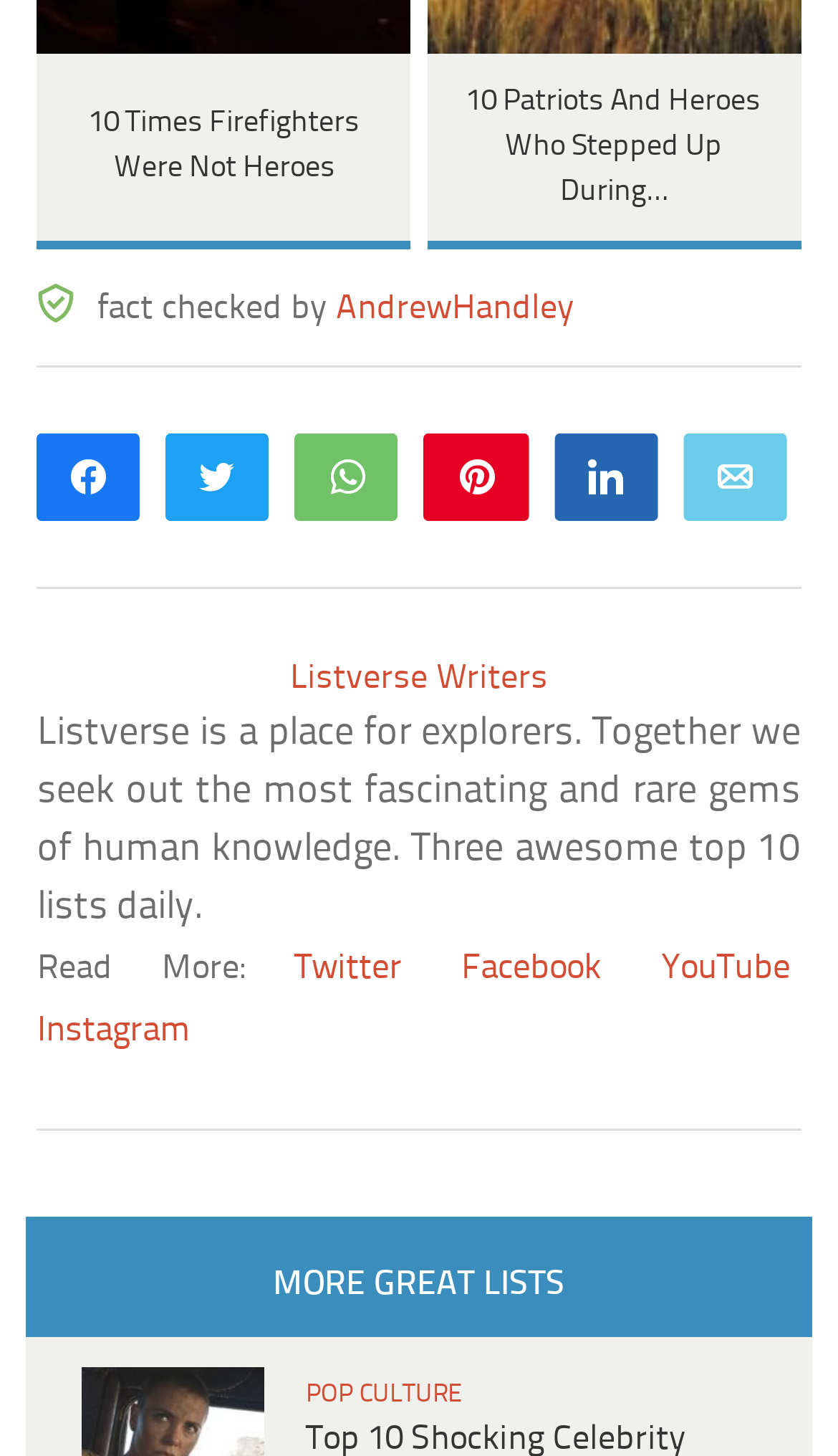Who fact-checked the article?
Refer to the image and provide a thorough answer to the question.

The fact-checker's name is mentioned in the text 'fact checked by' followed by the link 'AndrewHandley'.